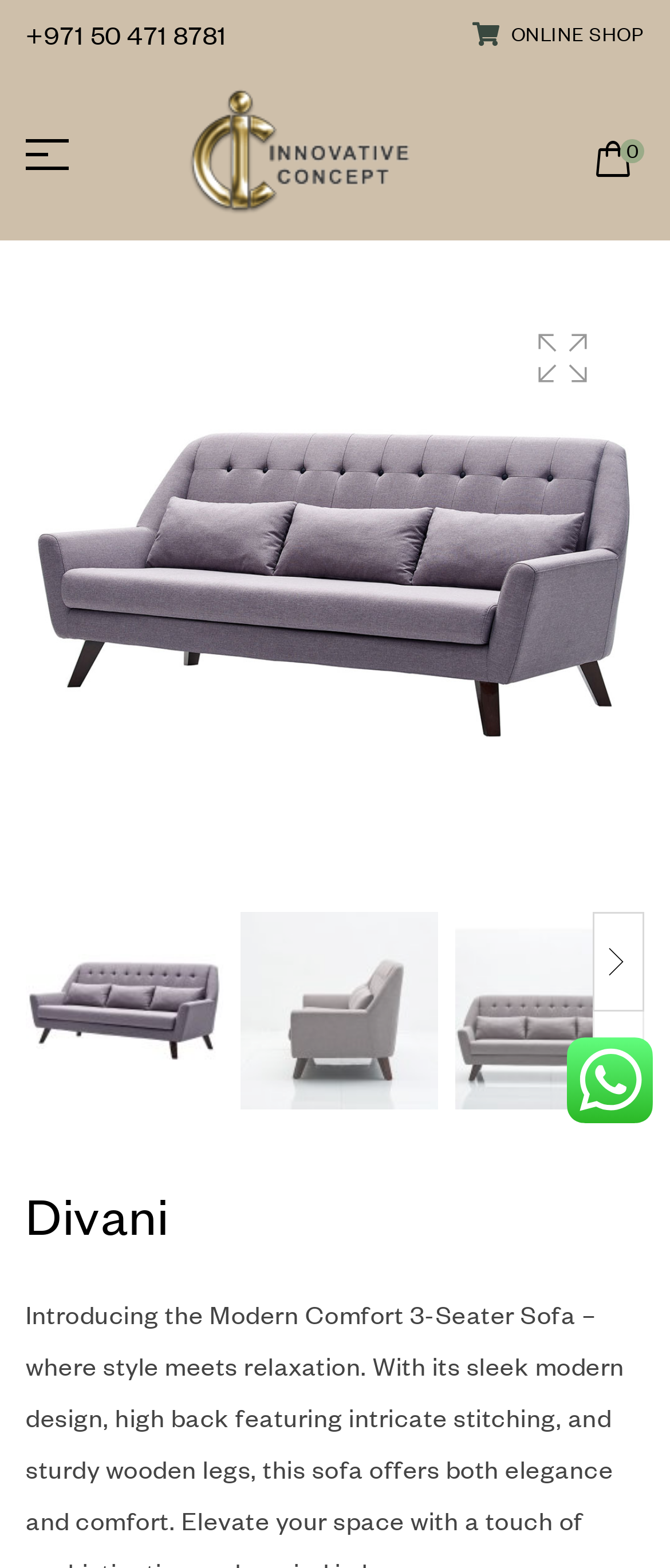Calculate the bounding box coordinates of the UI element given the description: "0 AED 0".

[0.888, 0.082, 0.941, 0.115]